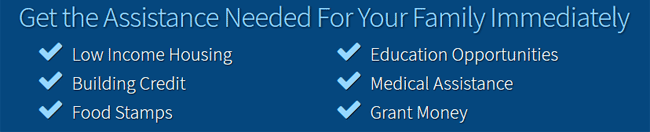What is the purpose of the image?
Using the visual information, reply with a single word or short phrase.

Practical guide